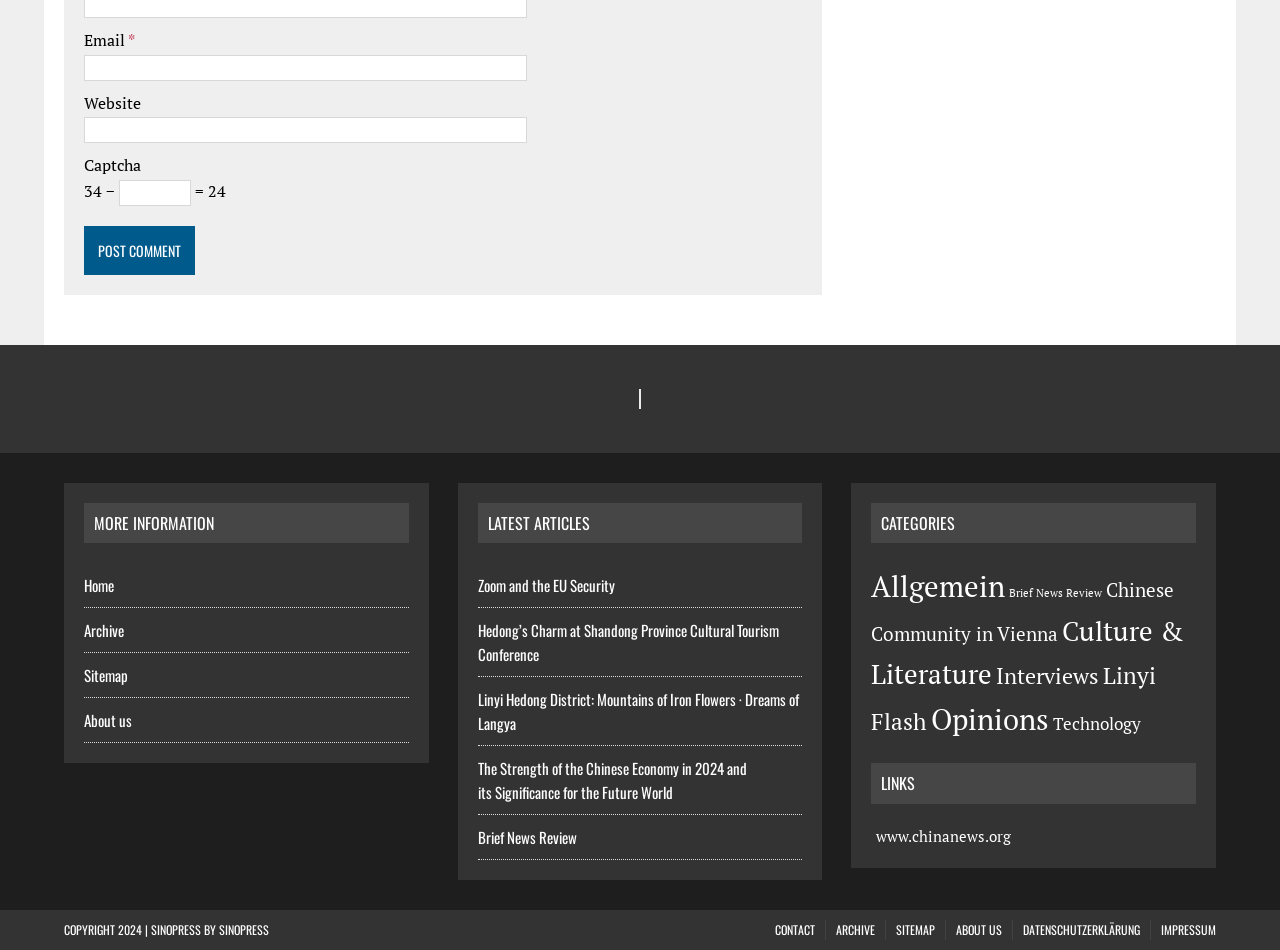Locate the bounding box of the user interface element based on this description: "Brief News Review".

[0.373, 0.87, 0.45, 0.893]